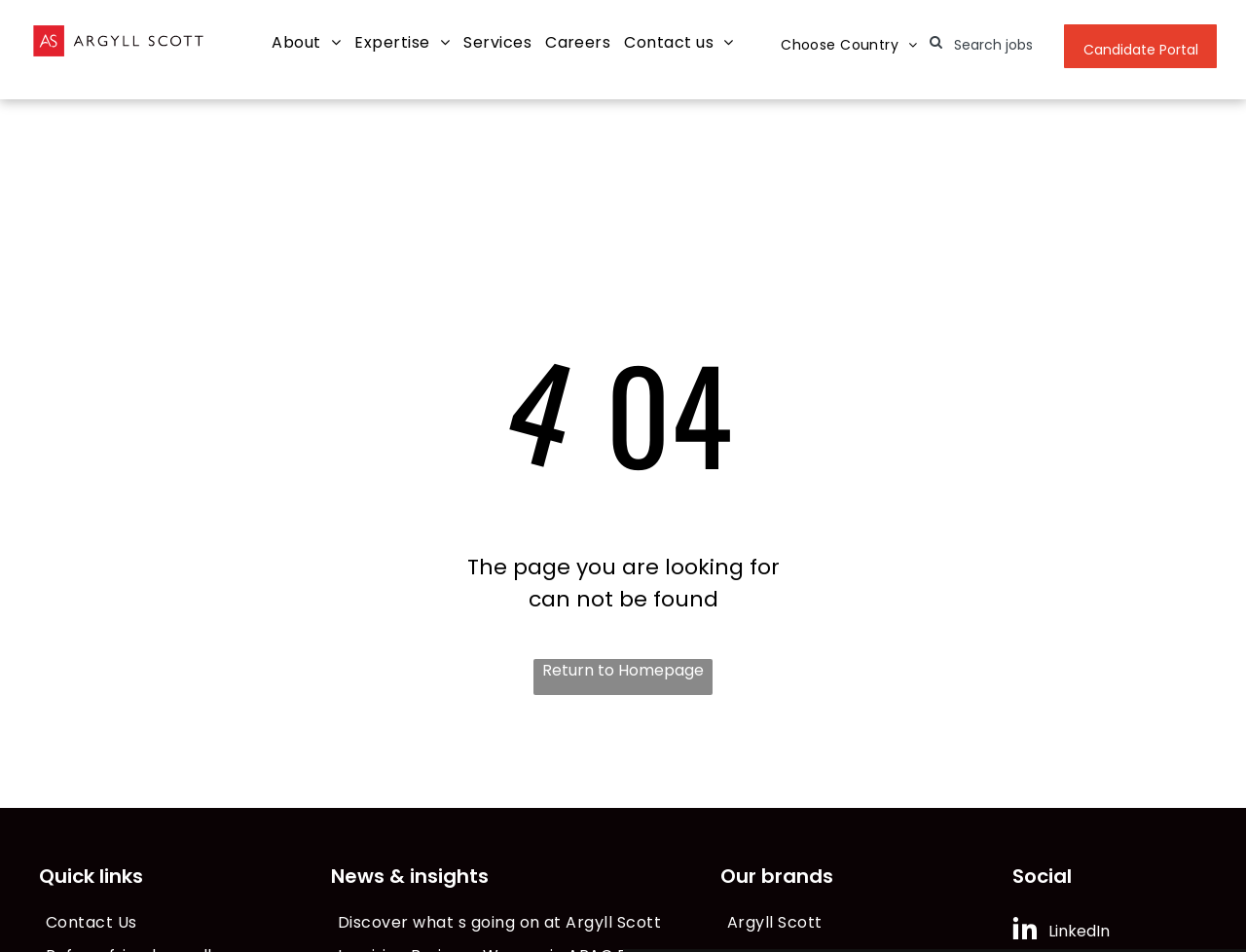Pinpoint the bounding box coordinates of the element to be clicked to execute the instruction: "Choose Vietnam".

[0.655, 0.166, 0.742, 0.204]